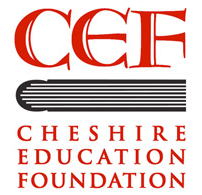What is the purpose of the Trivia Challenge on March 26?
Please answer the question with as much detail as possible using the screenshot.

According to the caption, the Trivia Challenge on March 26 is aimed at raising funds and bringing the community together, which implies that one of the primary purposes of the event is to raise funds.